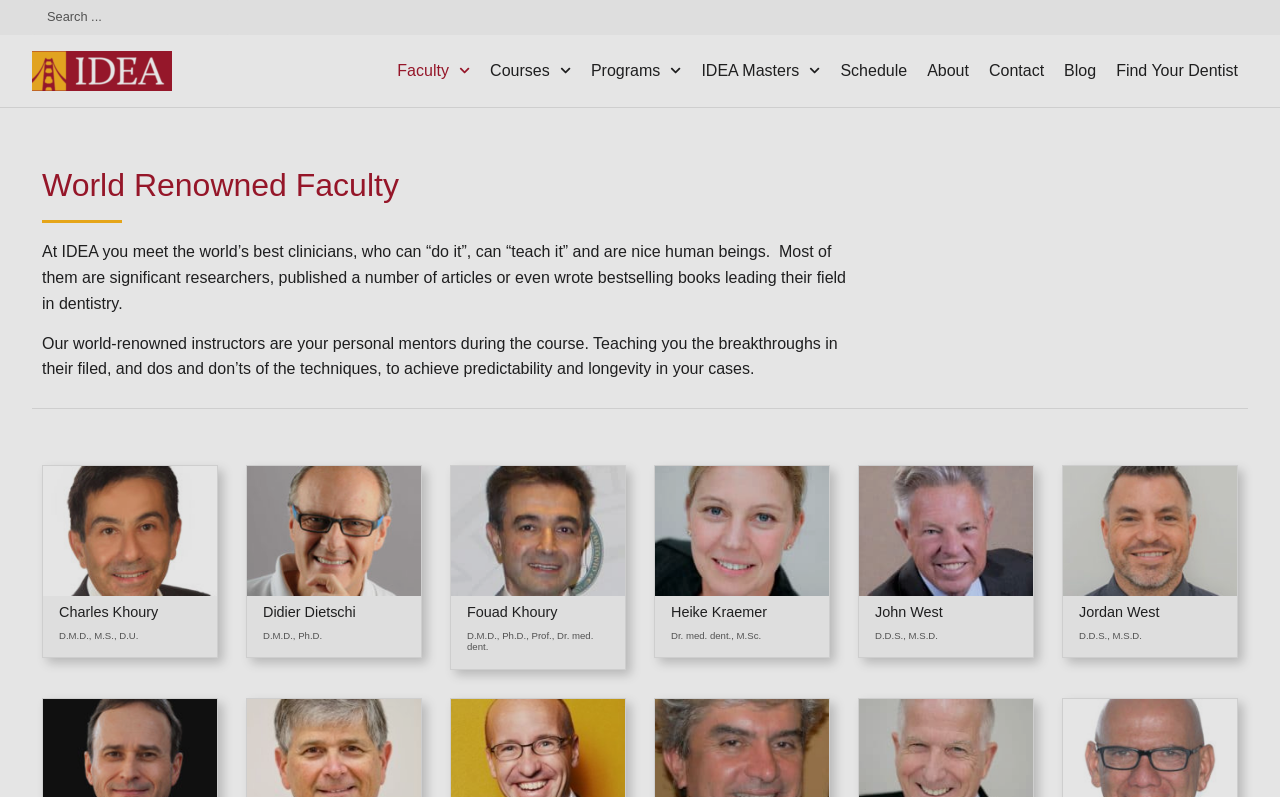Answer the question with a single word or phrase: 
What is the purpose of the search box?

To search